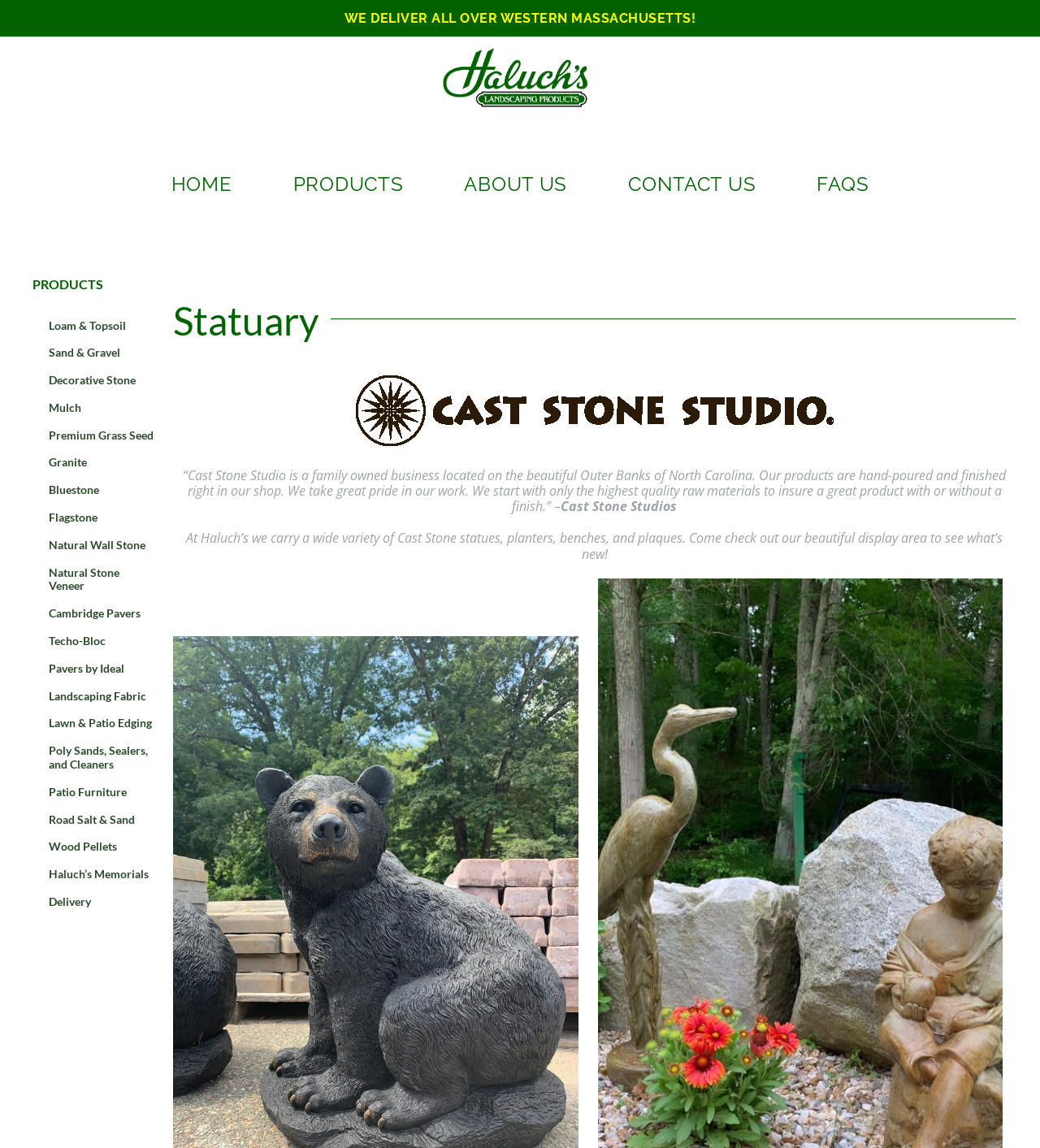What is the region where the company delivers?
Please use the image to provide an in-depth answer to the question.

I found the region where the company delivers by reading the static text element that says 'WE DELIVER ALL OVER WESTERN MASSACHUSETTS!'.